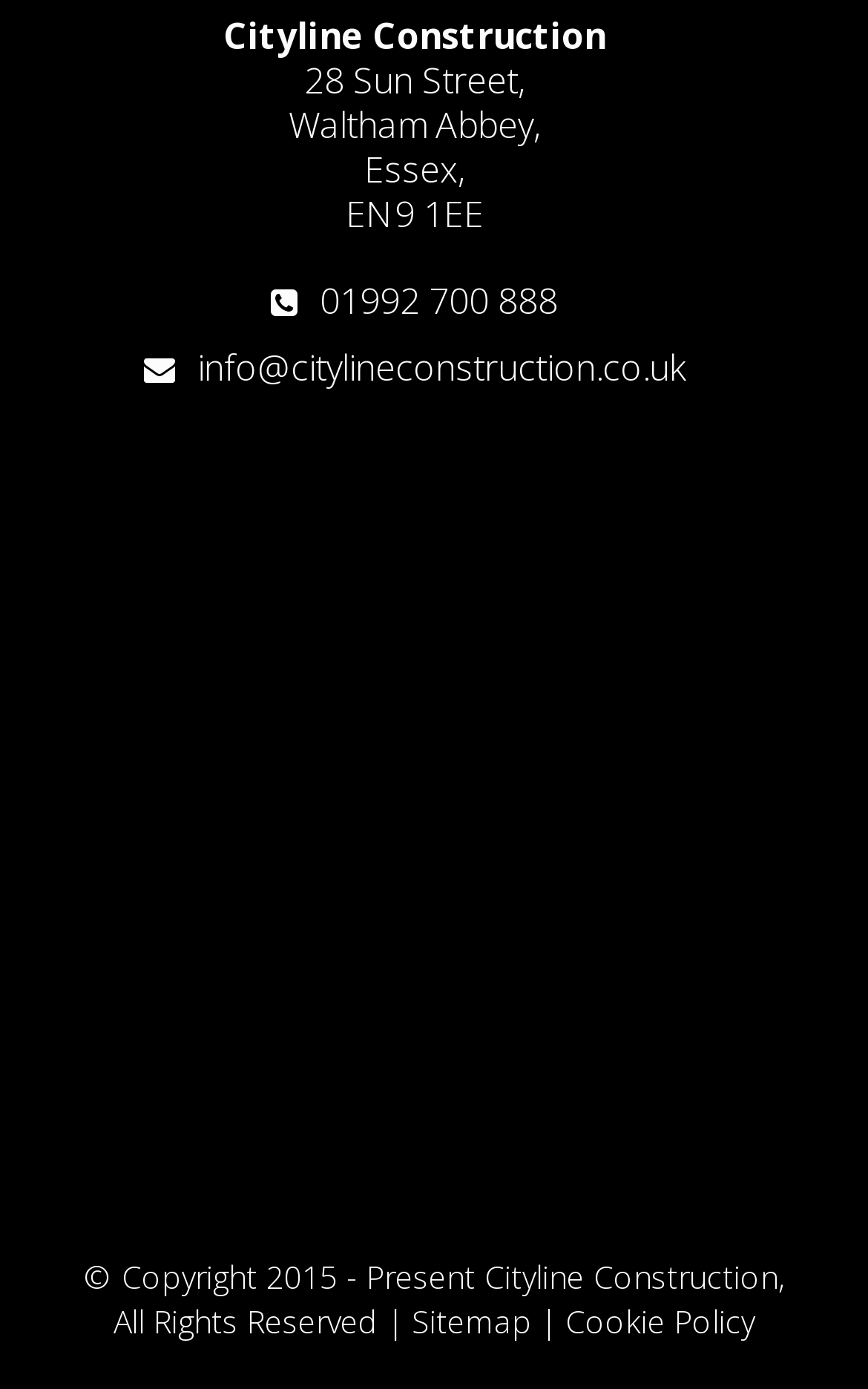What is the copyright year range? Based on the image, give a response in one word or a short phrase.

2015 - Present